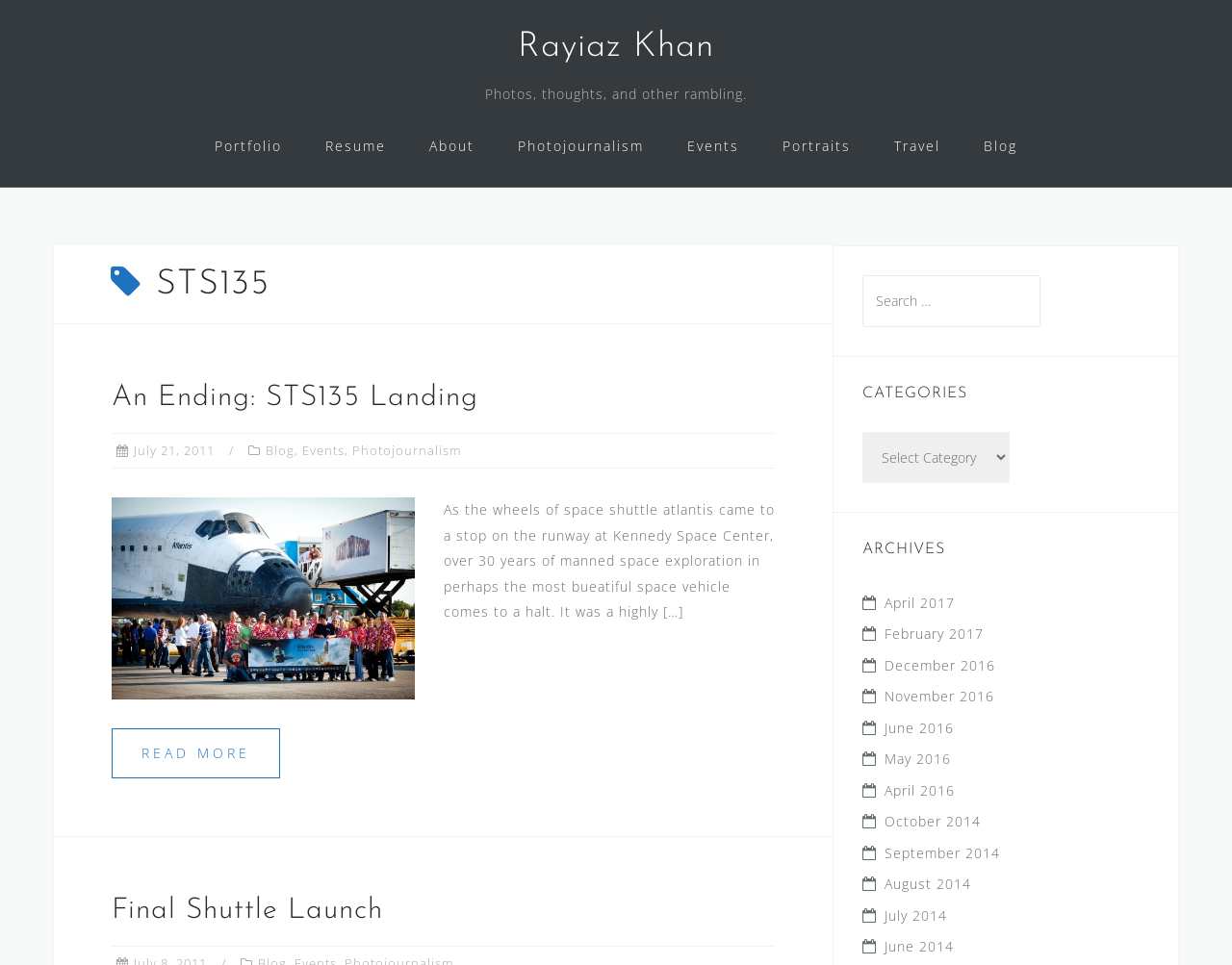What is the category of the article 'An Ending: STS135 Landing'?
Examine the image closely and answer the question with as much detail as possible.

The article 'An Ending: STS135 Landing' is categorized under both 'Events' and 'Photojournalism' as indicated by the links 'Events' and 'Photojournalism' below the article title.